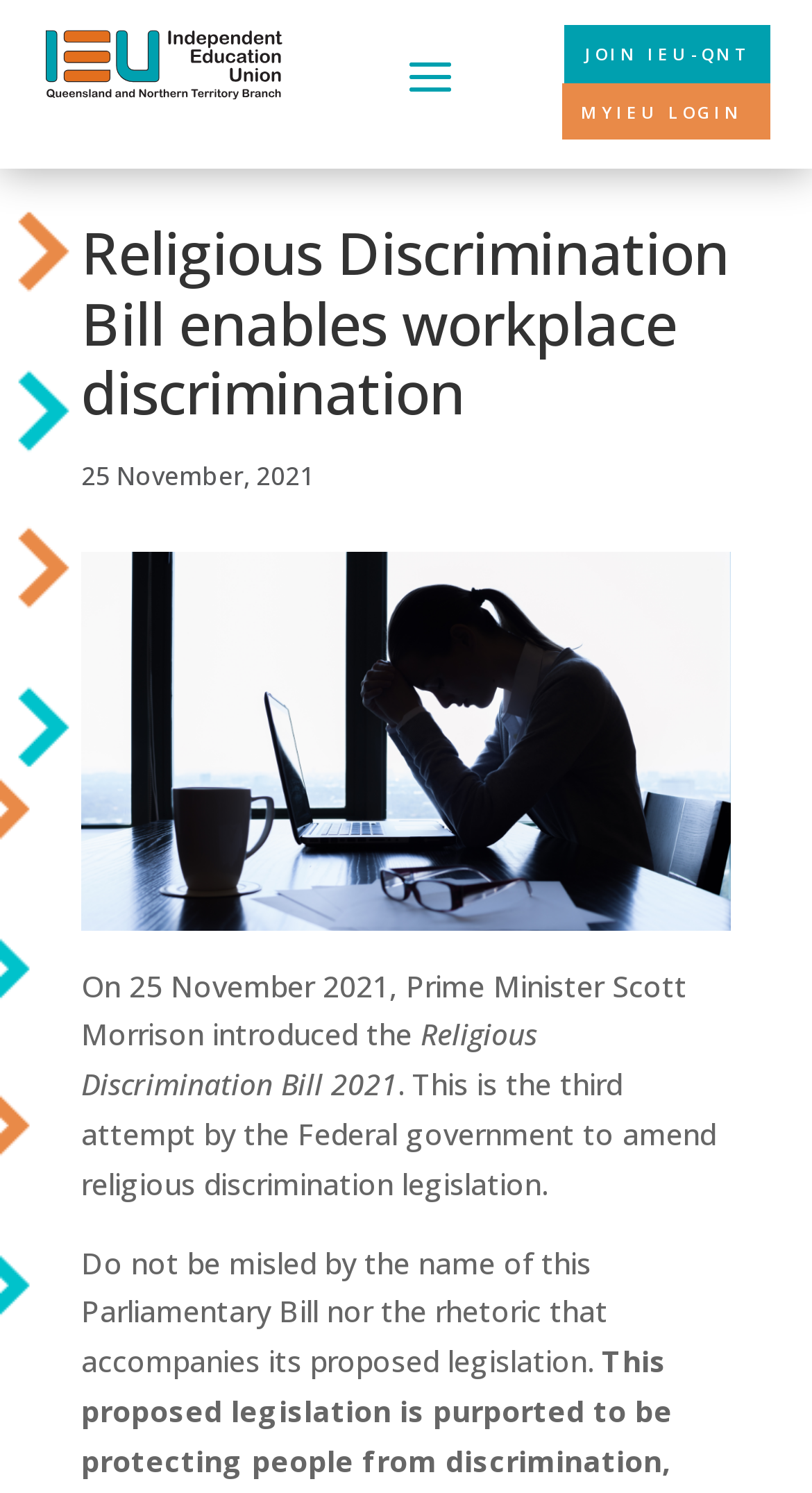Please provide a one-word or phrase answer to the question: 
What is the name of the bill introduced?

Religious Discrimination Bill 2021